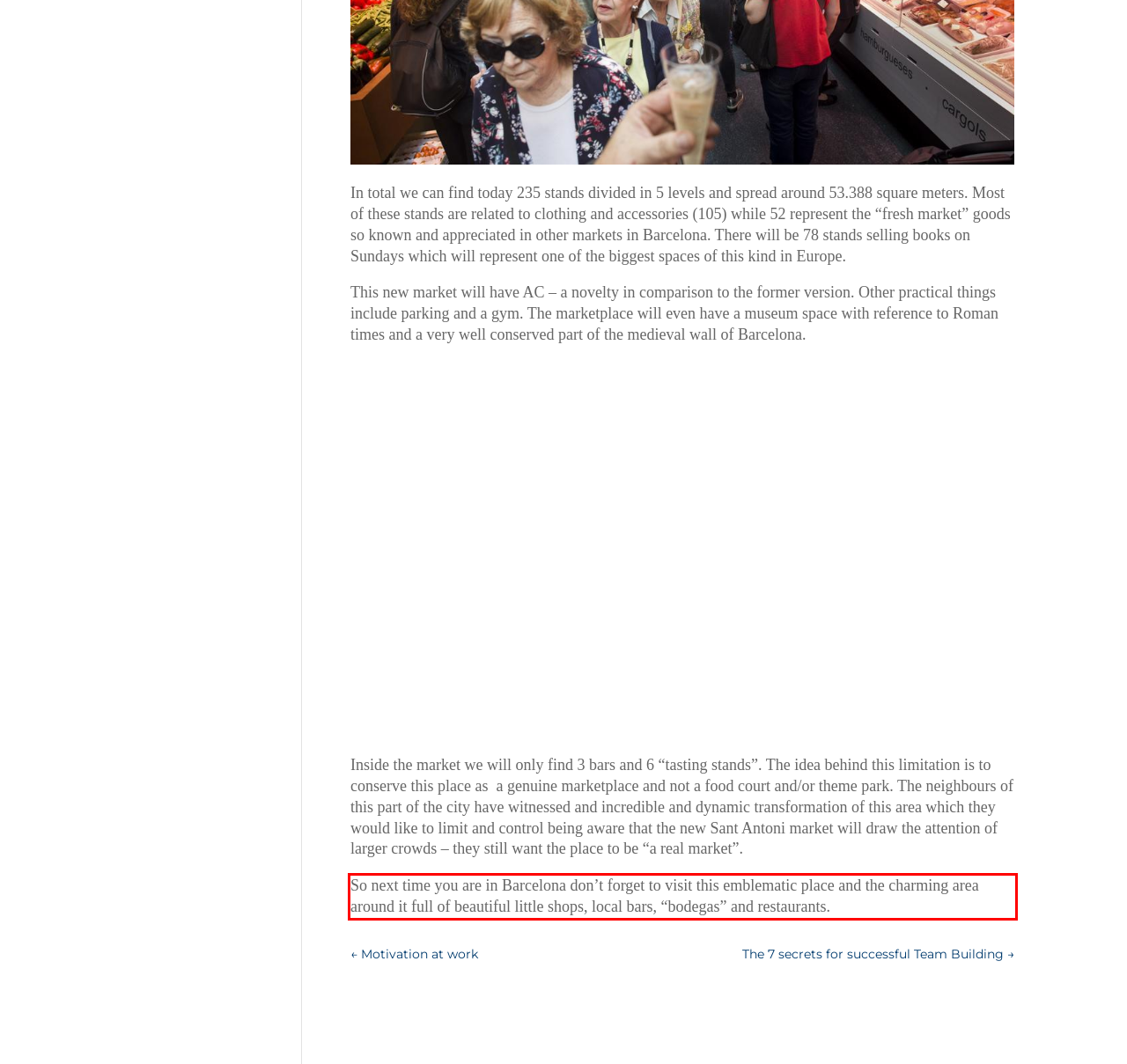By examining the provided screenshot of a webpage, recognize the text within the red bounding box and generate its text content.

So next time you are in Barcelona don’t forget to visit this emblematic place and the charming area around it full of beautiful little shops, local bars, “bodegas” and restaurants.